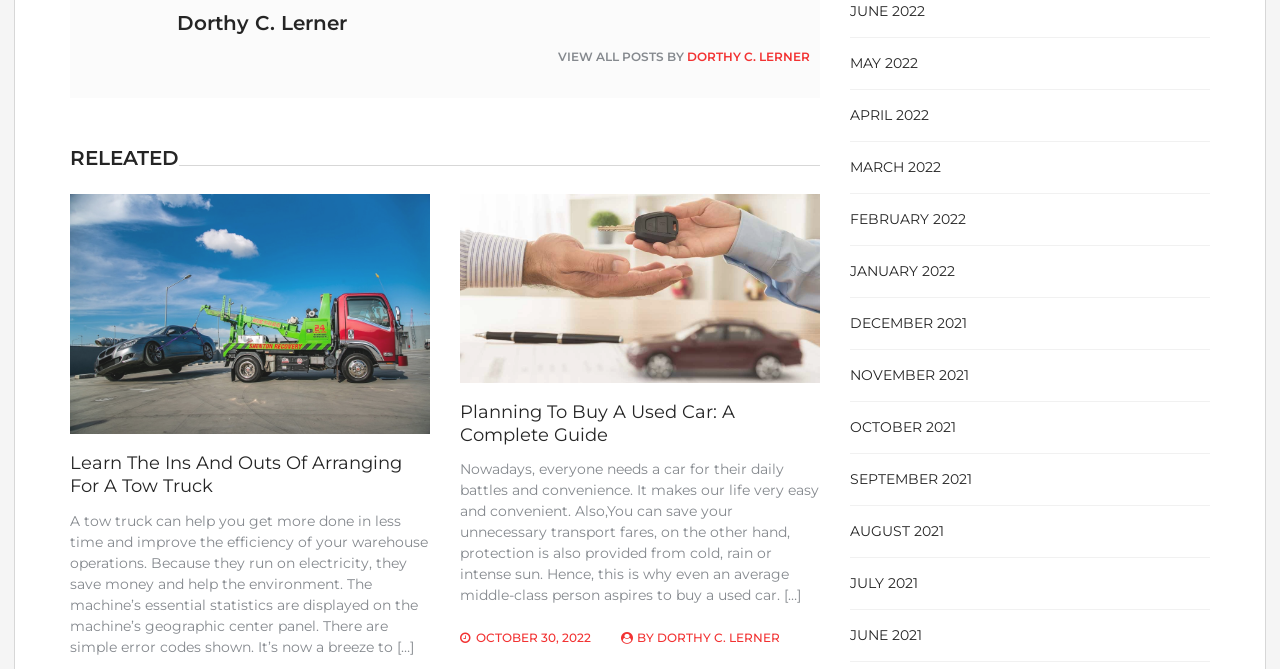How many articles are displayed on the webpage?
Look at the screenshot and respond with a single word or phrase.

2